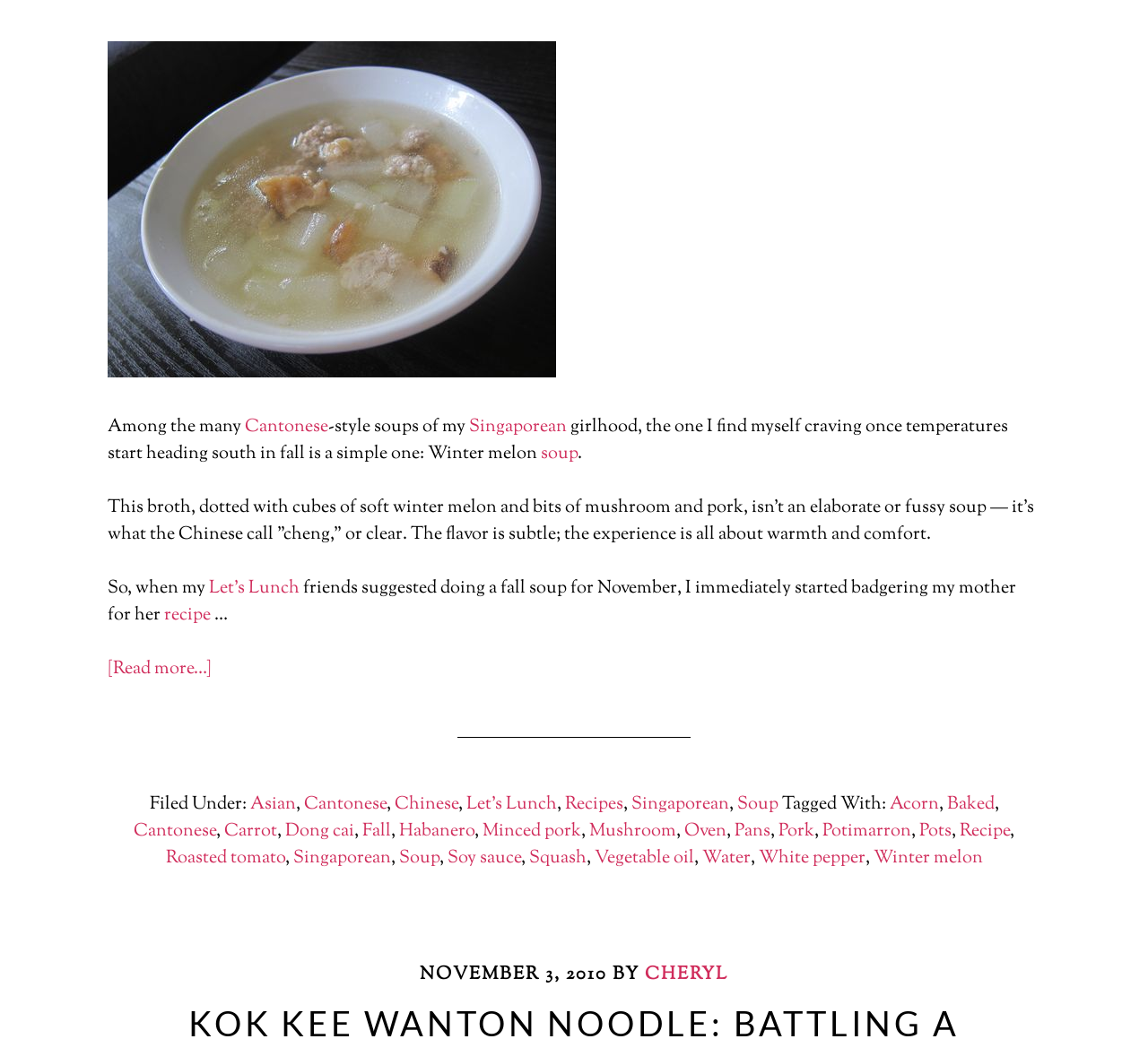Please find the bounding box for the following UI element description. Provide the coordinates in (top-left x, top-left y, bottom-right x, bottom-right y) format, with values between 0 and 1: Pots

[0.801, 0.788, 0.829, 0.813]